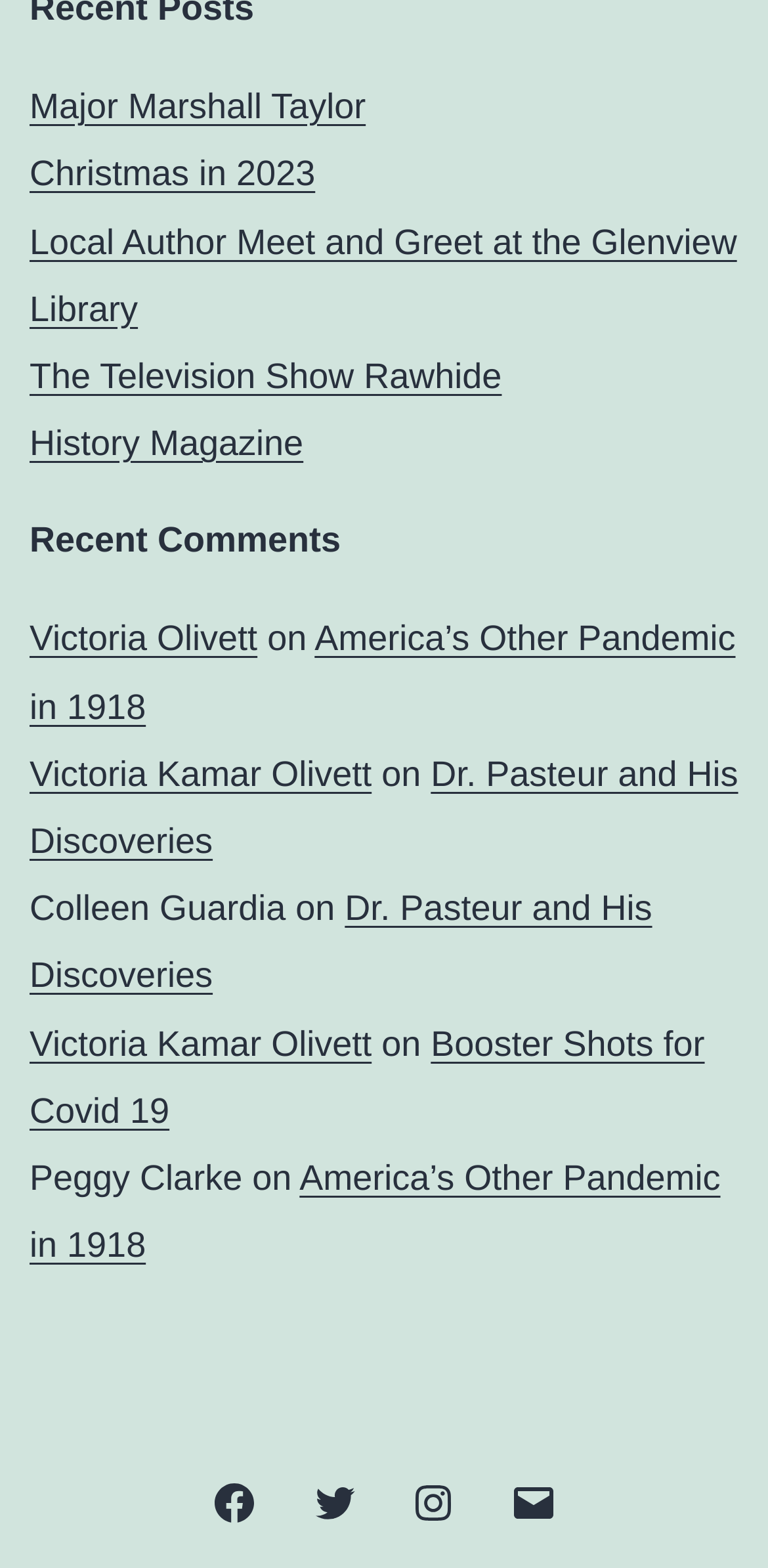Kindly determine the bounding box coordinates of the area that needs to be clicked to fulfill this instruction: "Follow on Facebook".

None